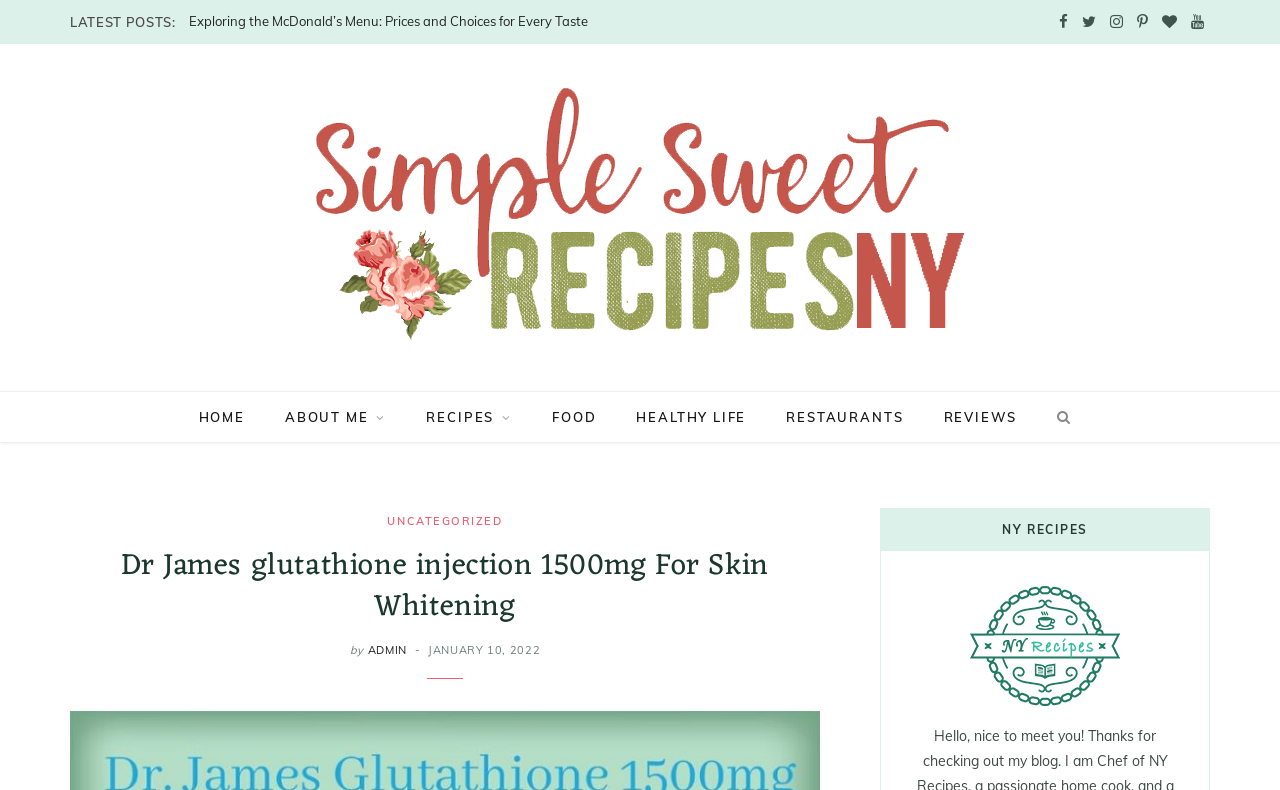Find the bounding box coordinates of the element's region that should be clicked in order to follow the given instruction: "Read the latest post about Golden Corral". The coordinates should consist of four float numbers between 0 and 1, i.e., [left, top, right, bottom].

[0.148, 0.017, 0.502, 0.038]